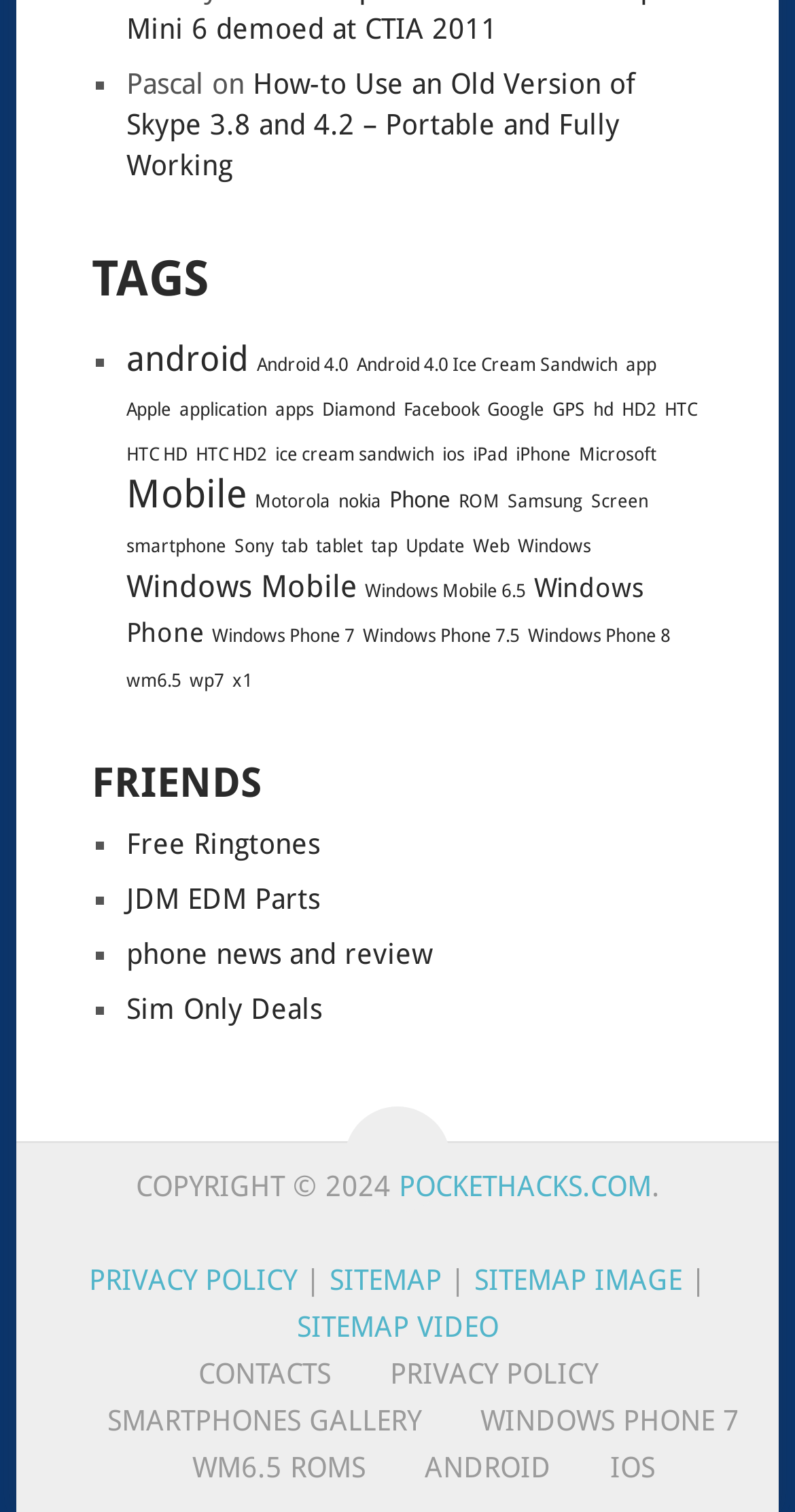Refer to the image and provide an in-depth answer to the question:
What is the last link at the bottom of the webpage?

The last link at the bottom of the webpage is 'WM6.5 ROMS' because it is the last link element at the bottom of the webpage, which has a bounding box coordinate of [0.177, 0.96, 0.459, 0.982] and contains the text 'WM6.5 ROMS'.